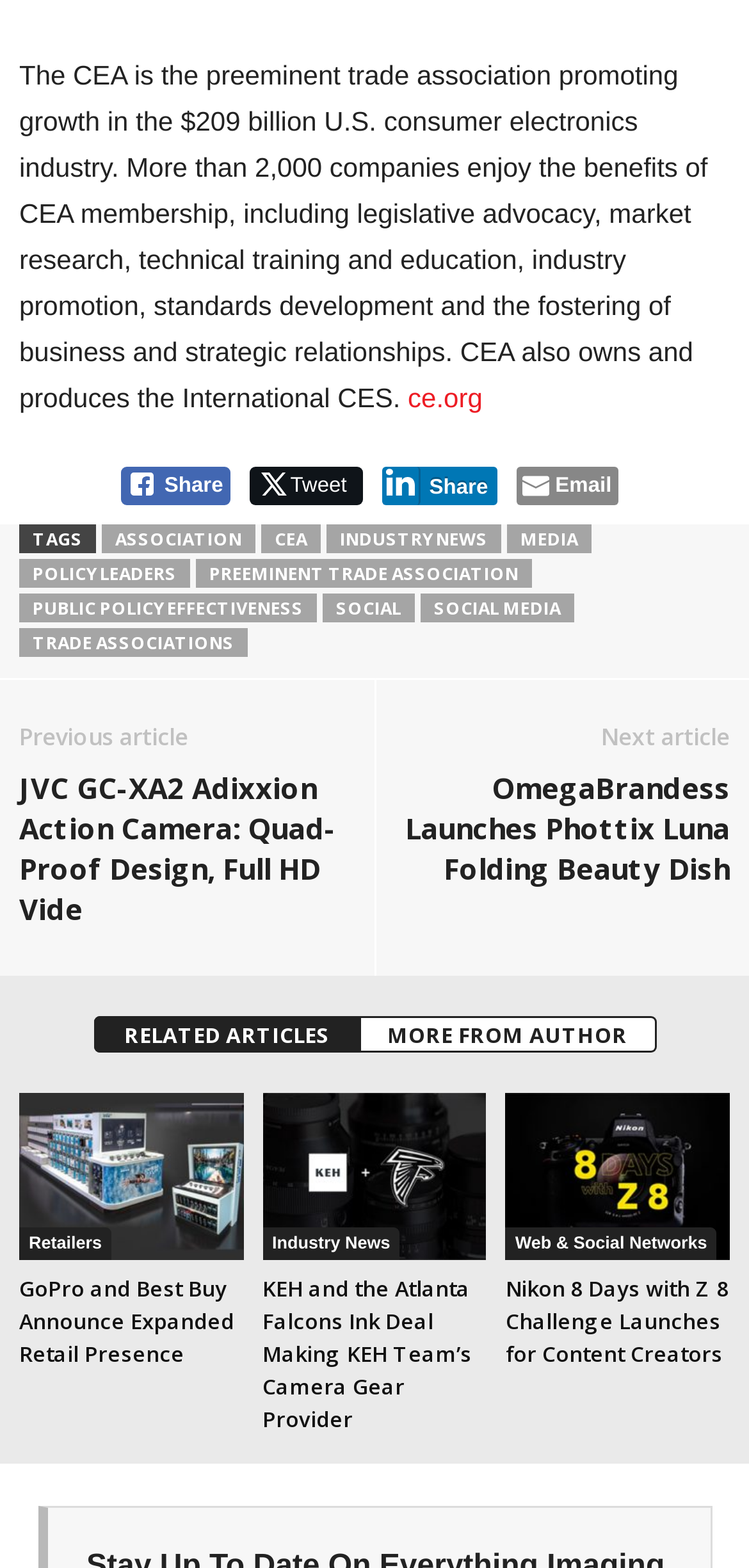Determine the bounding box coordinates of the UI element described by: "Web & Social Networks".

[0.675, 0.783, 0.957, 0.804]